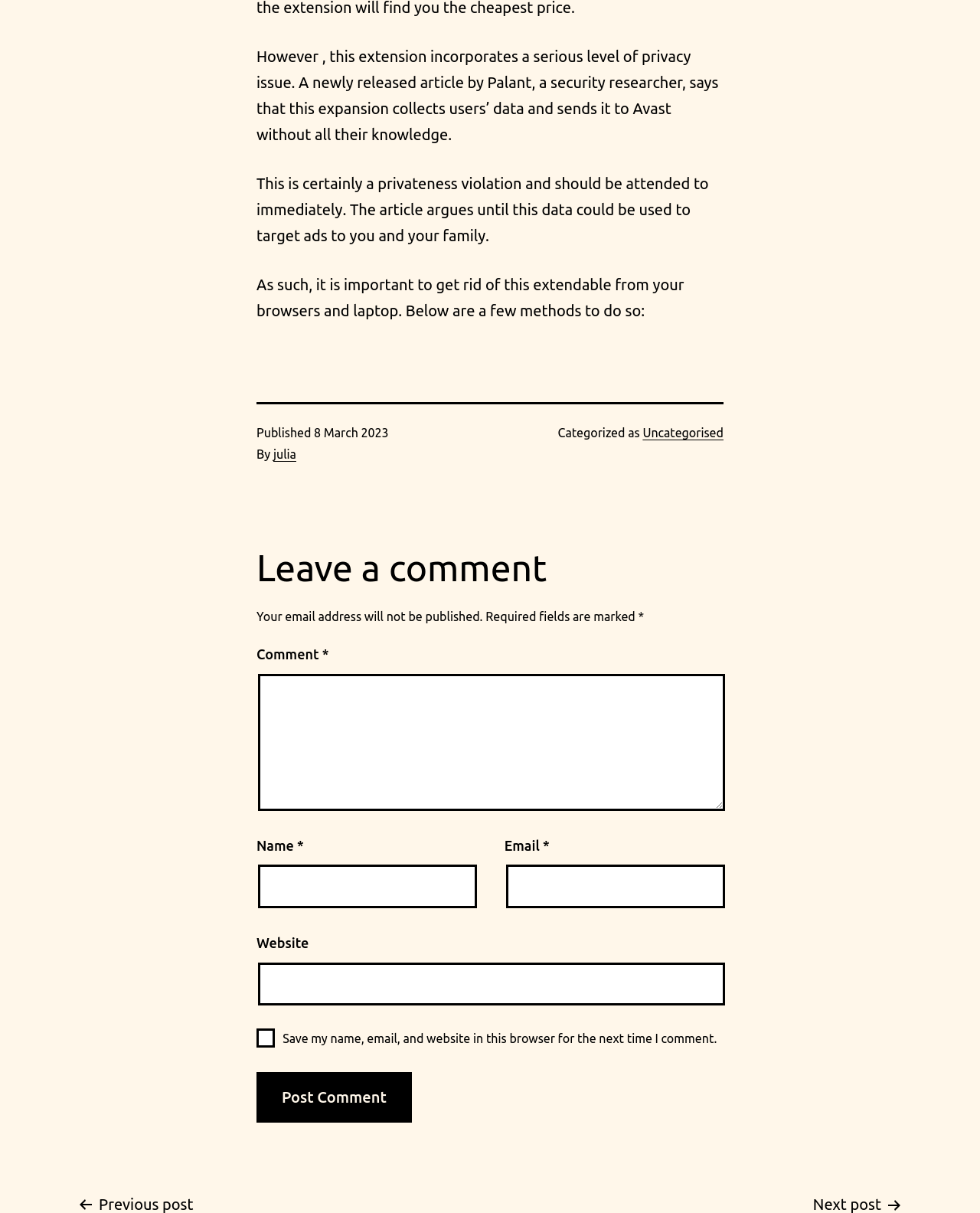What is the date of publication of the article?
Carefully analyze the image and provide a detailed answer to the question.

The date of publication of the article can be found in the footer section, which mentions 'Published' followed by the date '8 March 2023'.